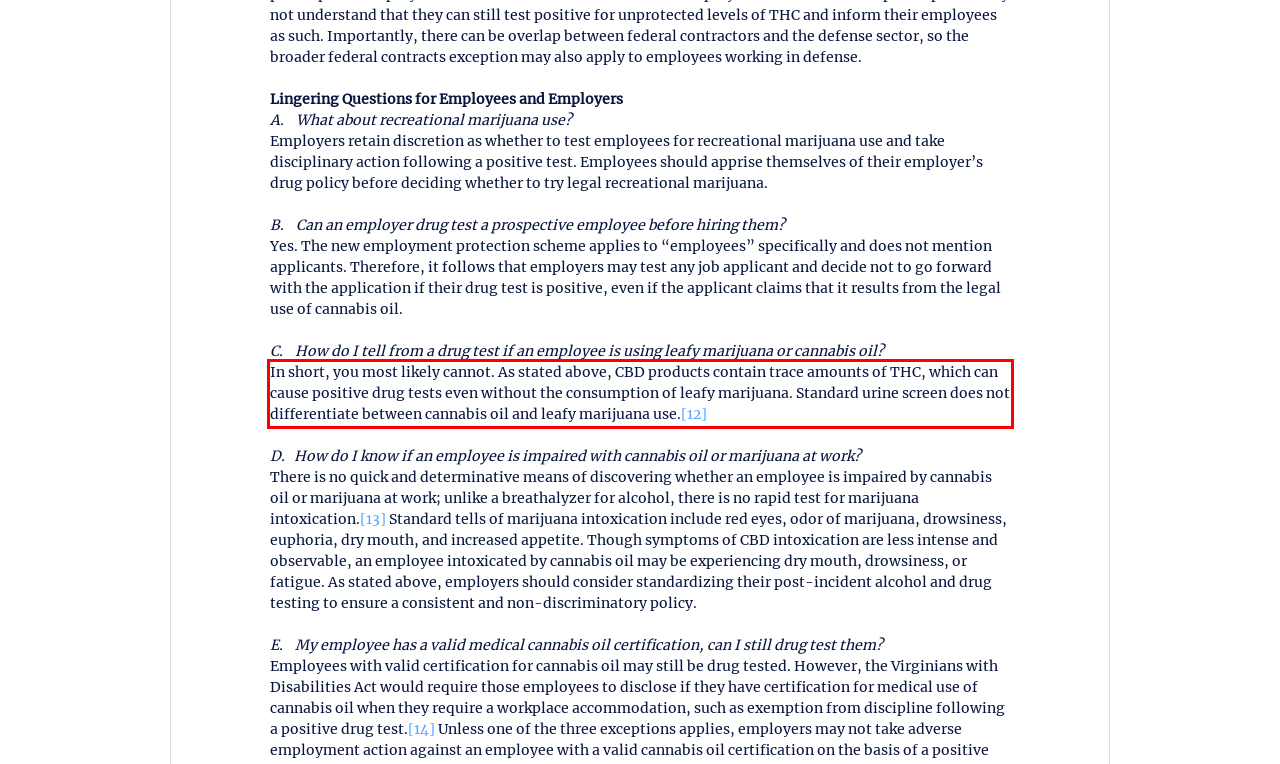You are given a screenshot of a webpage with a UI element highlighted by a red bounding box. Please perform OCR on the text content within this red bounding box.

In short, you most likely cannot. As stated above, CBD products contain trace amounts of THC, which can cause positive drug tests even without the consumption of leafy marijuana. Standard urine screen does not differentiate between cannabis oil and leafy marijuana use.[12]